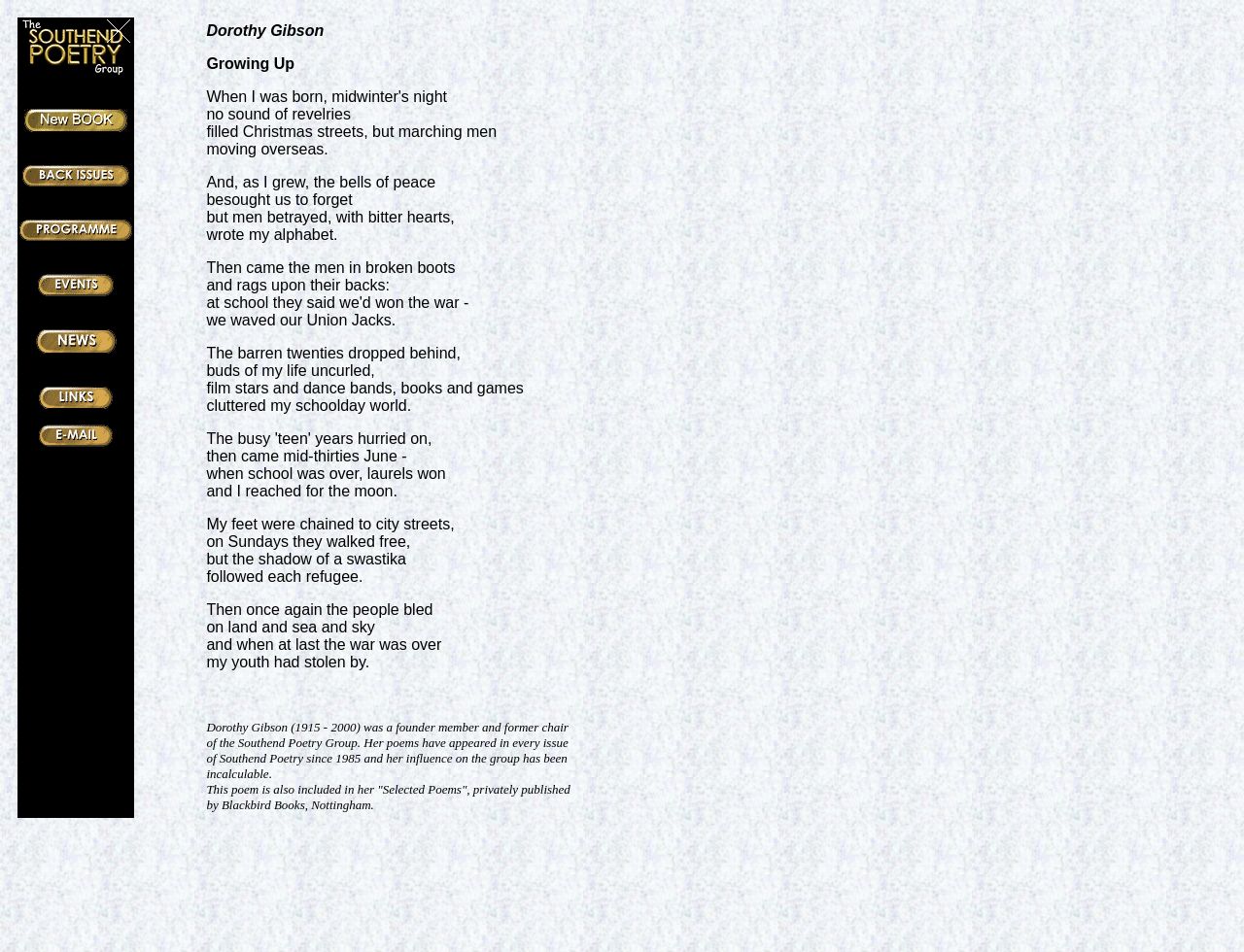What is the title of the poem? Based on the screenshot, please respond with a single word or phrase.

Growing Up